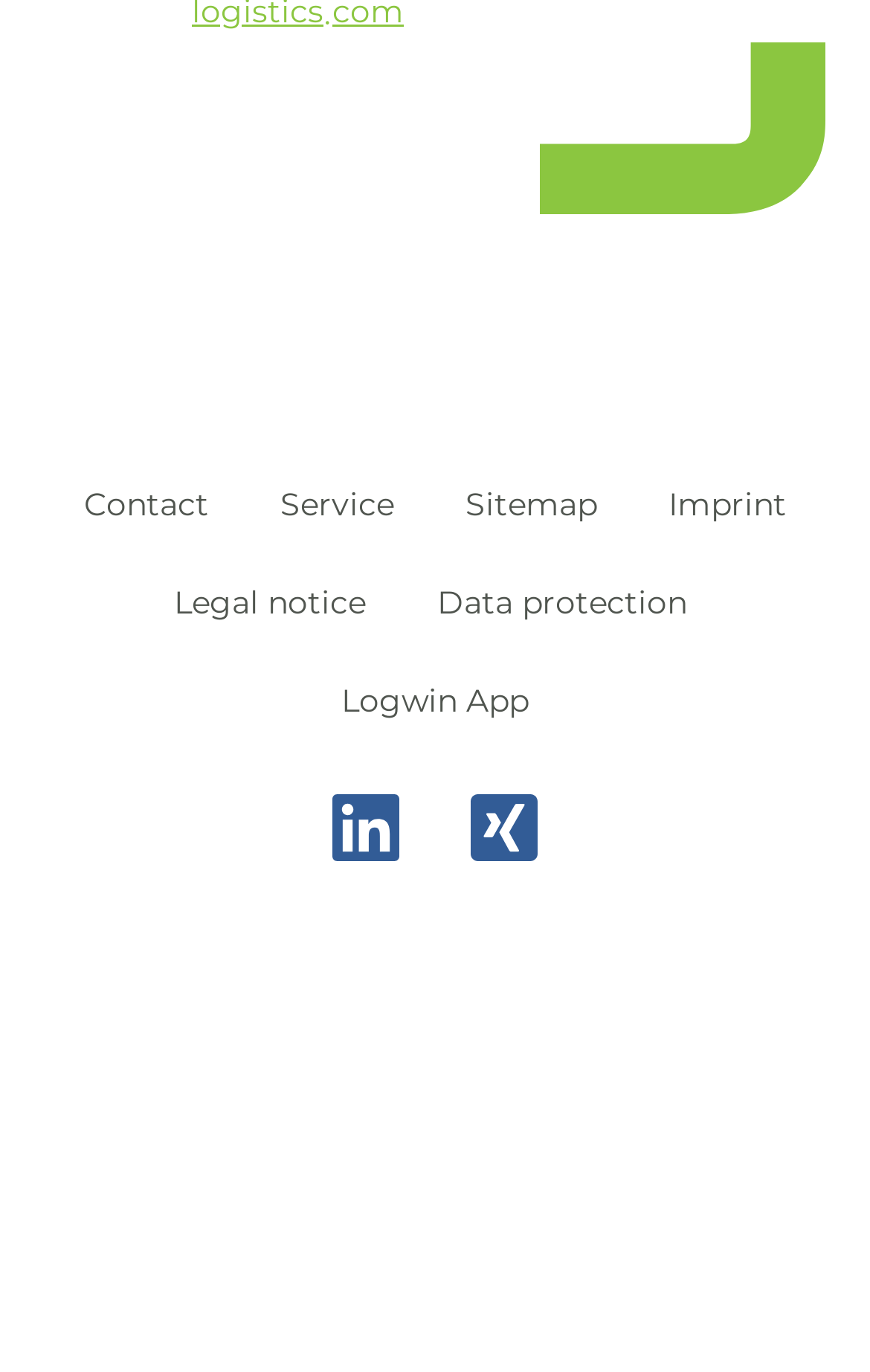Using the provided description About Us, find the bounding box coordinates for the UI element. Provide the coordinates in (top-left x, top-left y, bottom-right x, bottom-right y) format, ensuring all values are between 0 and 1.

None